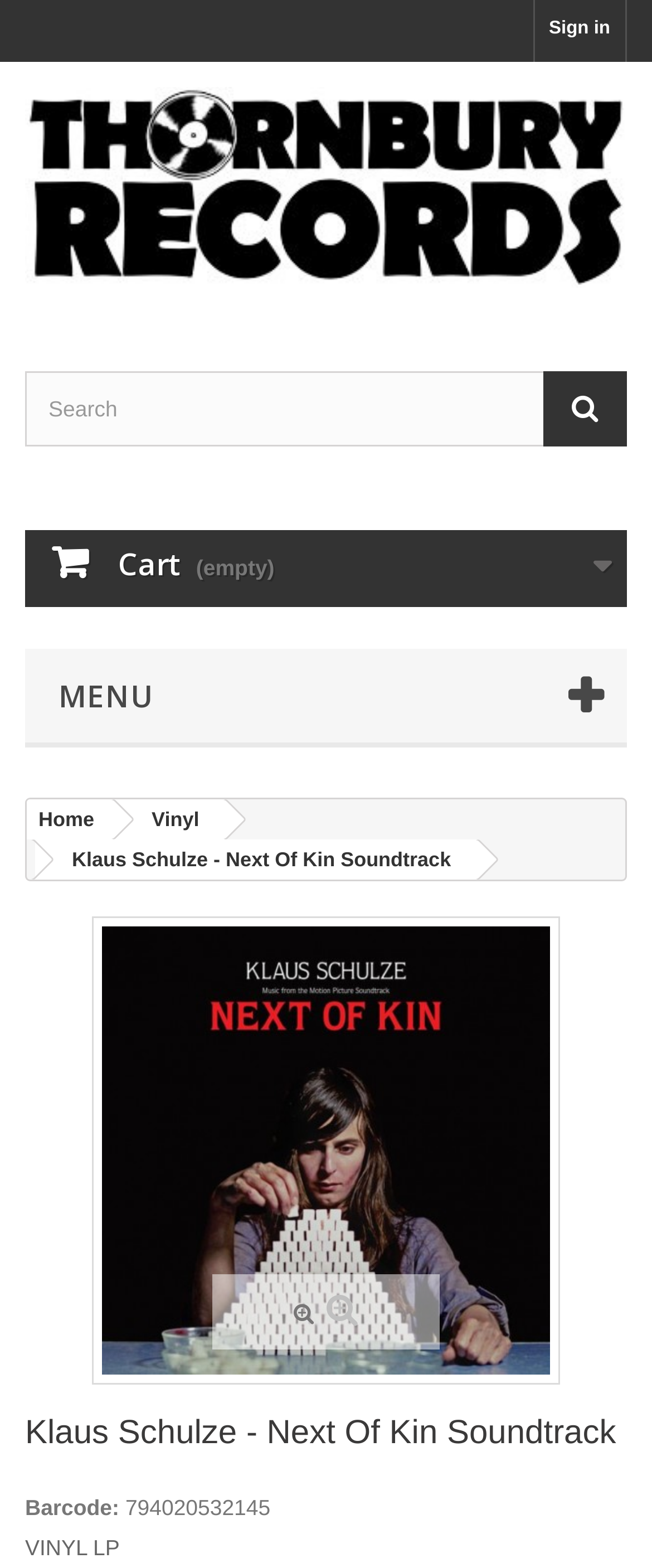Give a short answer using one word or phrase for the question:
What is the type of product?

VINYL LP